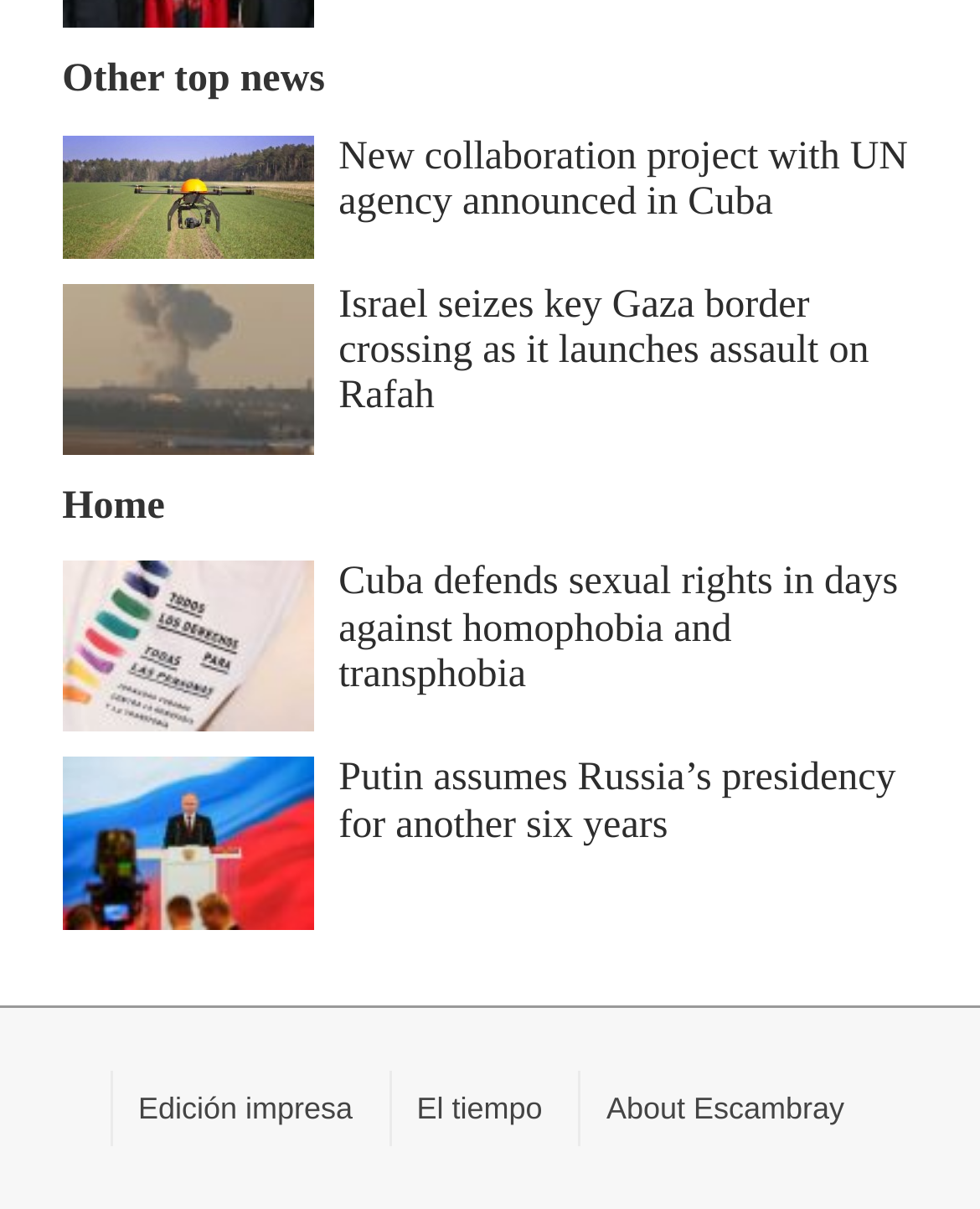Please analyze the image and provide a thorough answer to the question:
How many links are there in the 'Other top news' section?

I counted the number of link elements under the 'Other top news' heading, which are six in total.